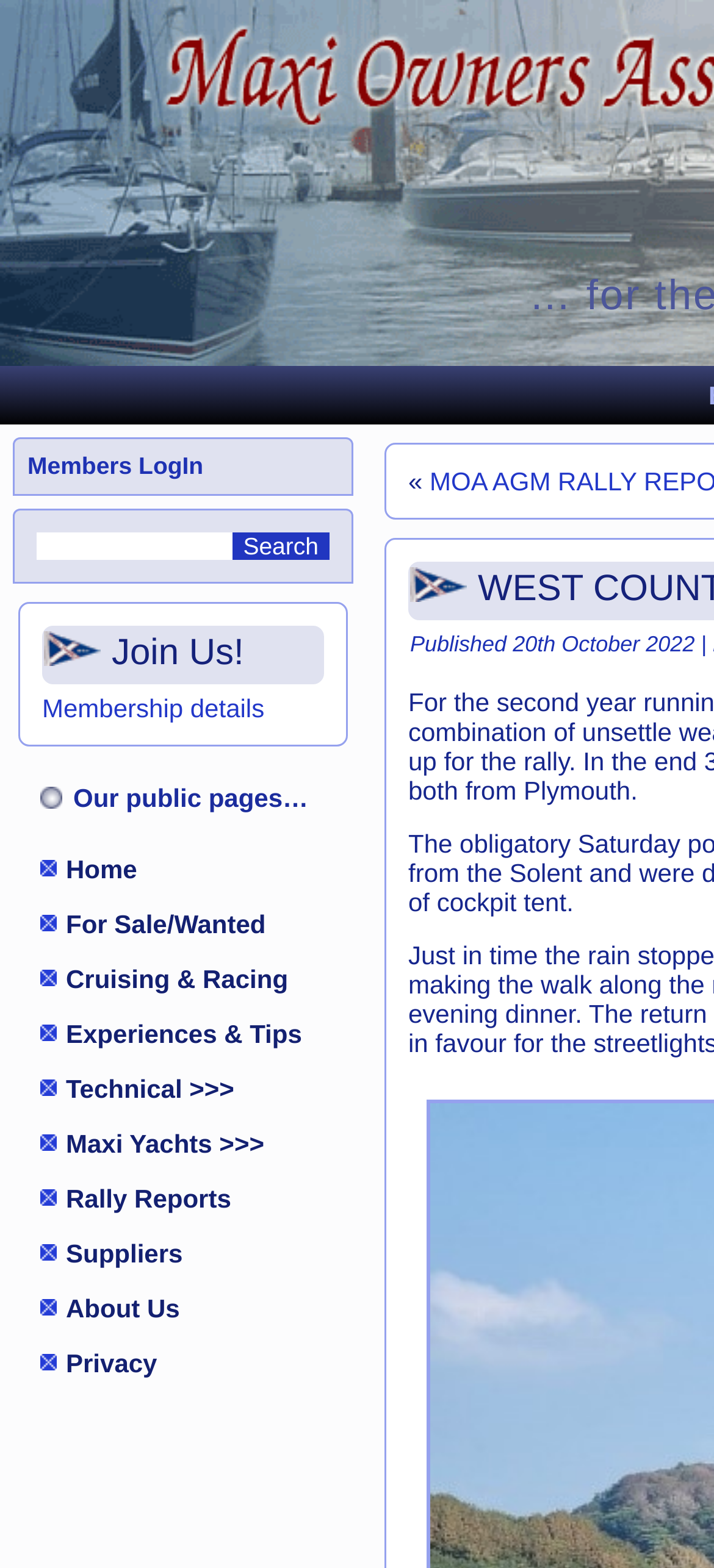Please provide the bounding box coordinates for the UI element as described: "Privacy". The coordinates must be four floats between 0 and 1, represented as [left, top, right, bottom].

[0.031, 0.852, 0.482, 0.887]